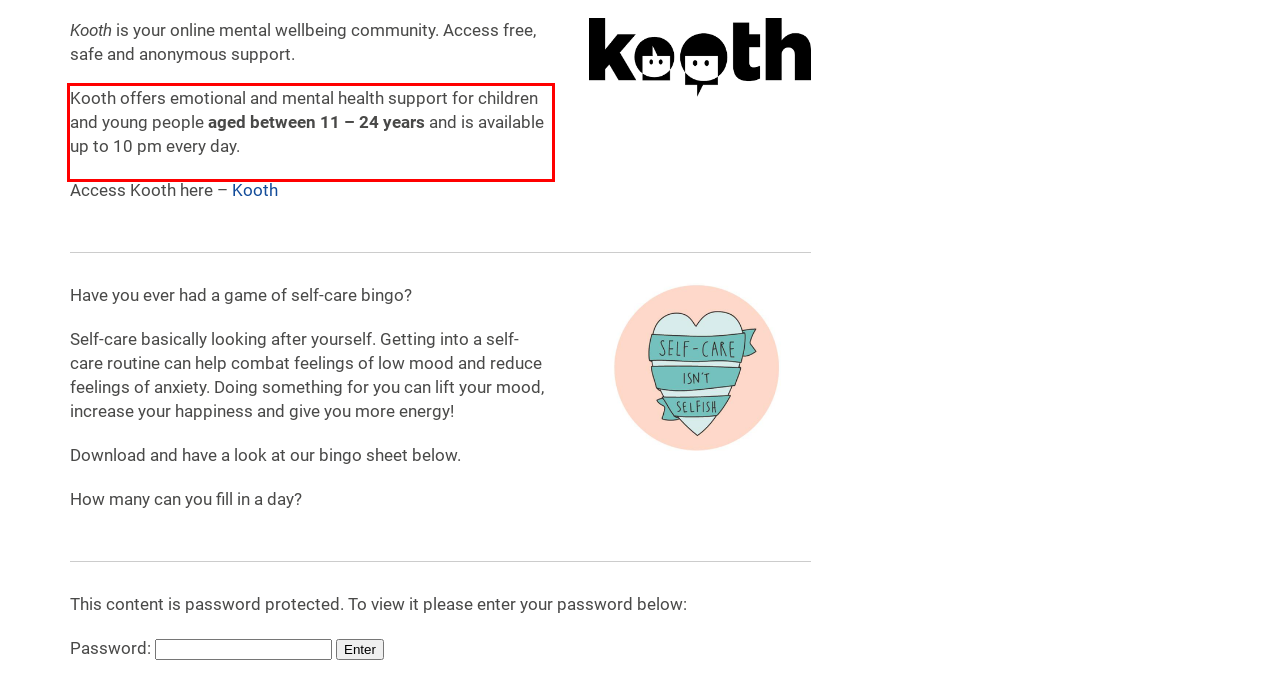Please analyze the provided webpage screenshot and perform OCR to extract the text content from the red rectangle bounding box.

Kooth offers emotional and mental health support for children and young people aged between 11 – 24 years and is available up to 10 pm every day.